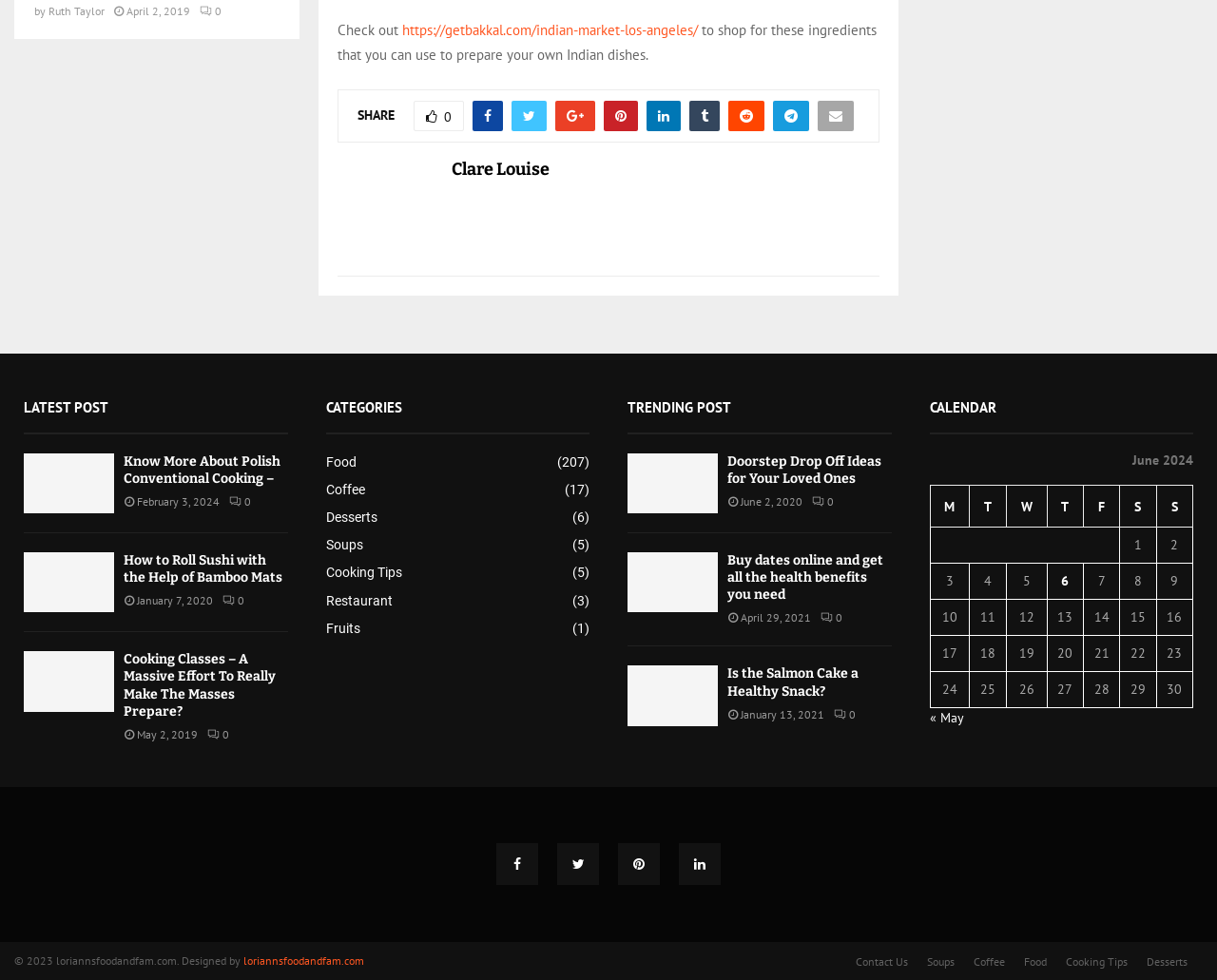How many categories are listed on the webpage?
Use the screenshot to answer the question with a single word or phrase.

8